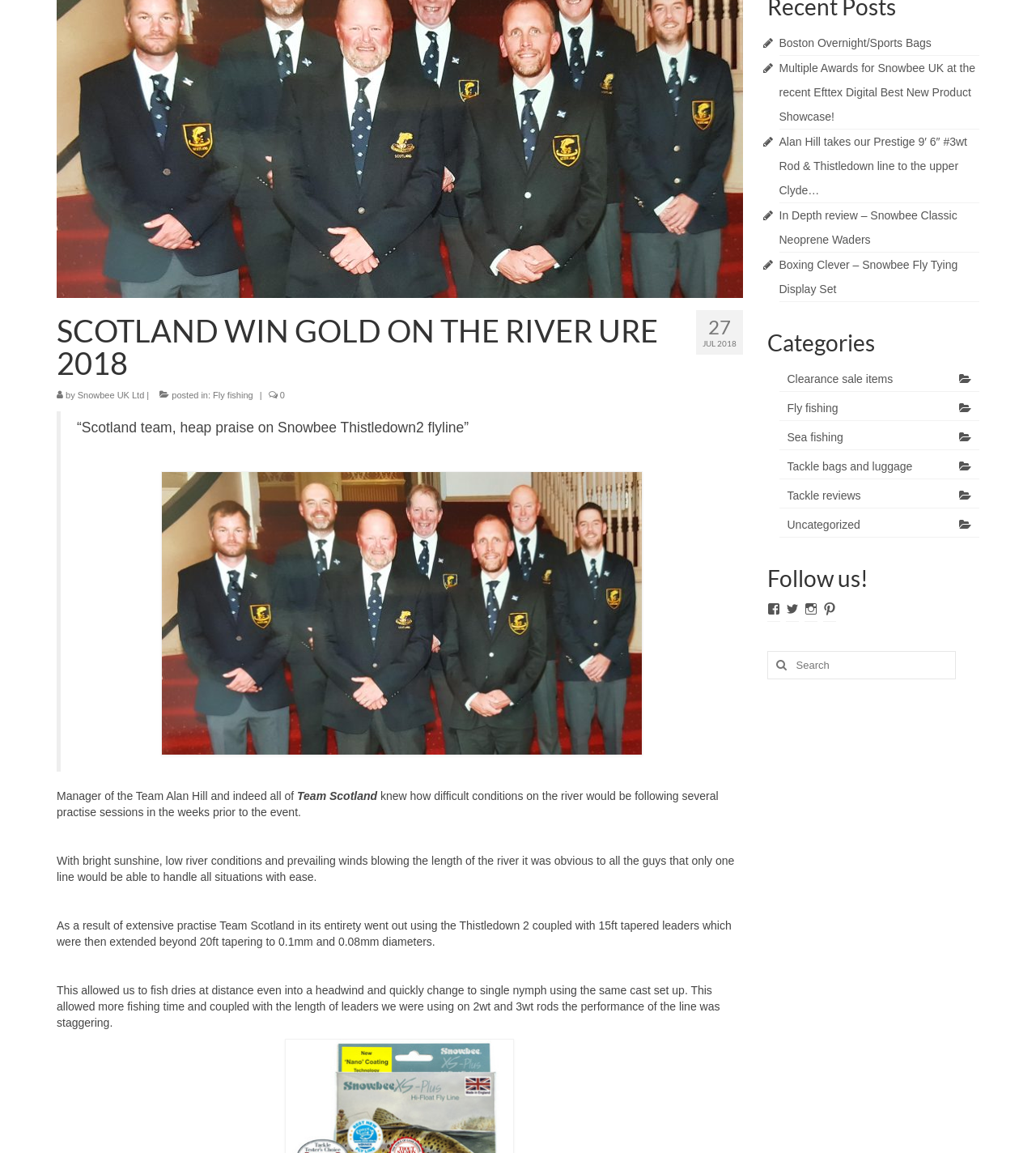Locate the bounding box of the UI element described in the following text: "parent_node: Search for:".

[0.74, 0.565, 0.764, 0.589]